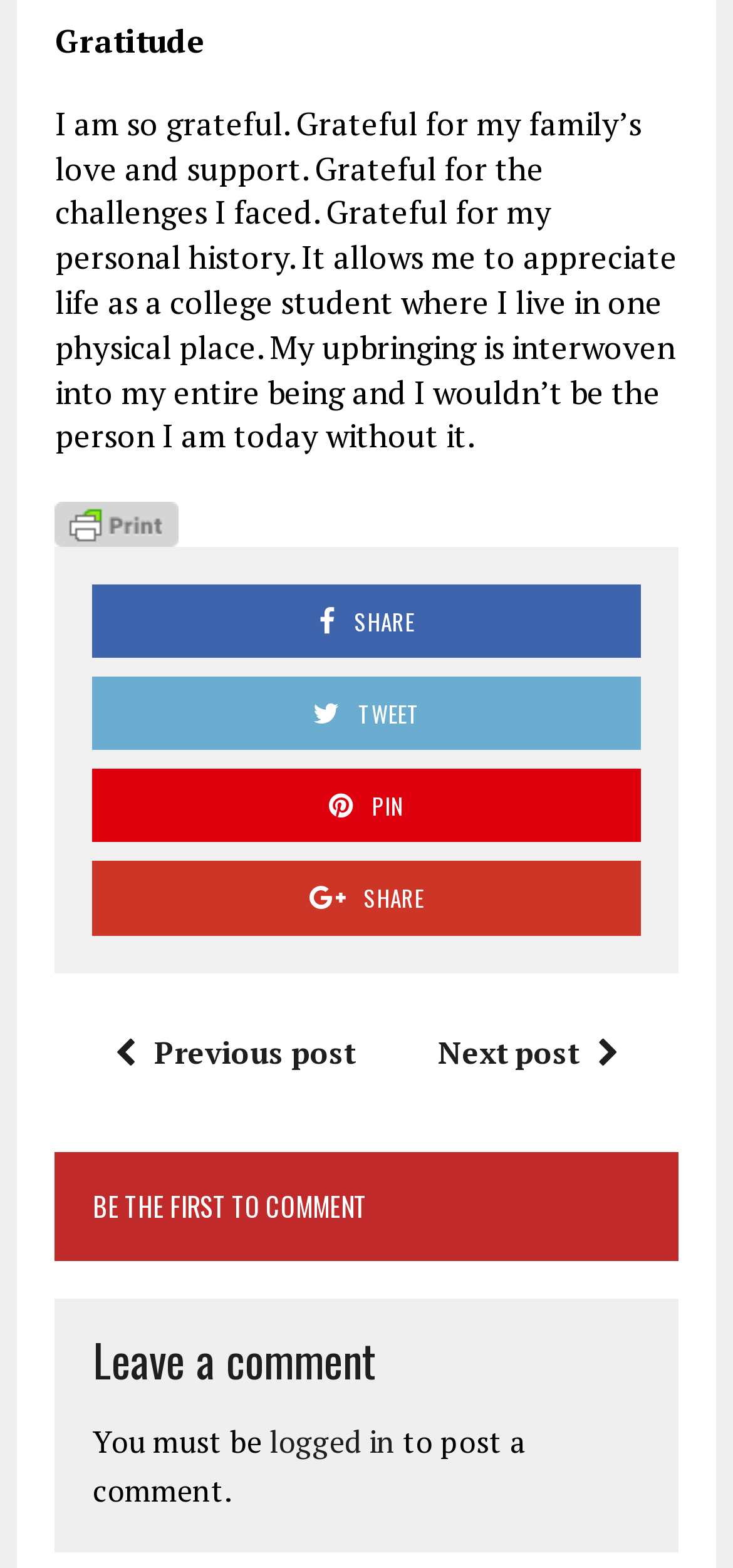Indicate the bounding box coordinates of the clickable region to achieve the following instruction: "Go to the next post."

[0.597, 0.657, 0.869, 0.684]